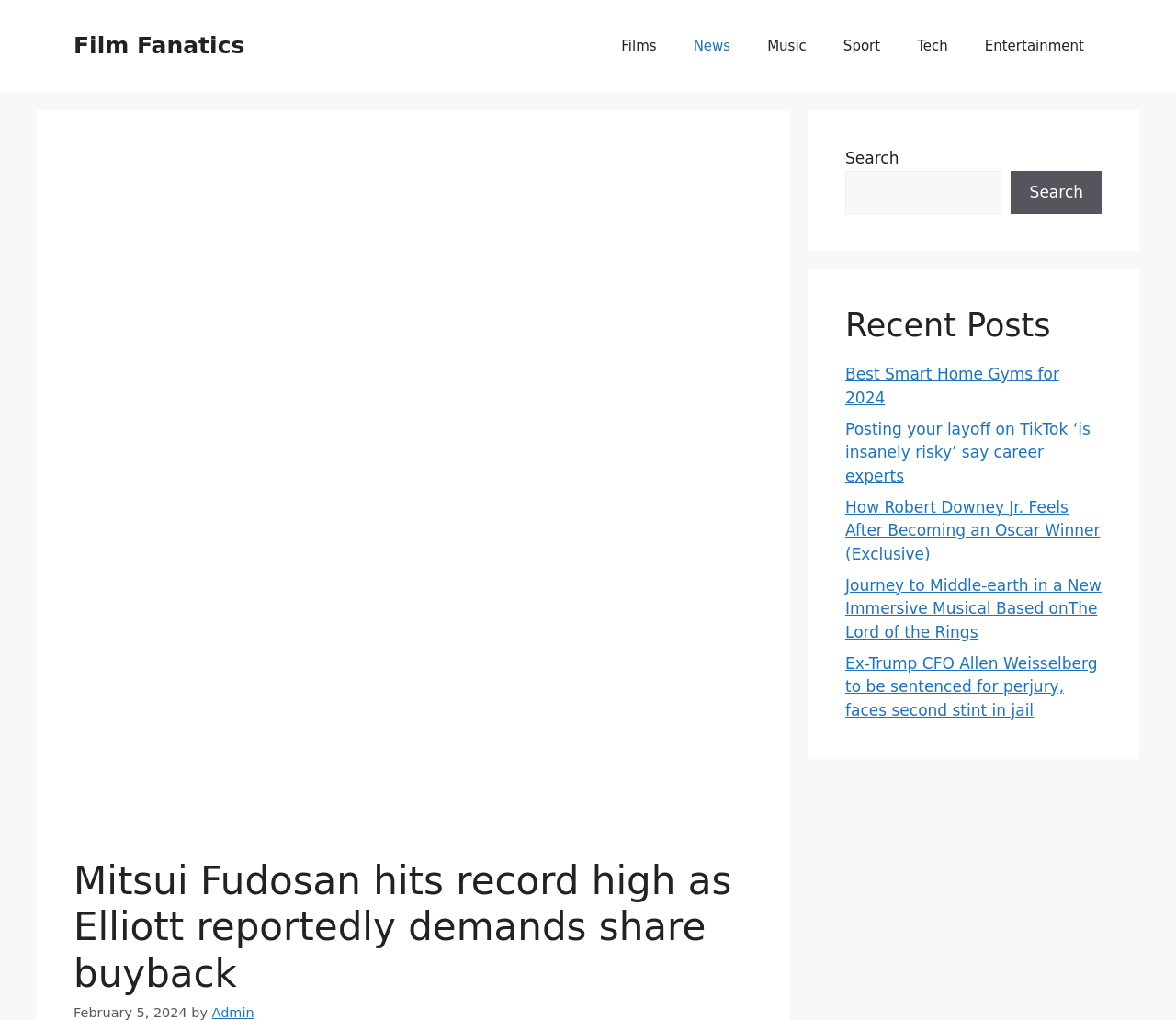Pinpoint the bounding box coordinates of the element you need to click to execute the following instruction: "Go to Films page". The bounding box should be represented by four float numbers between 0 and 1, in the format [left, top, right, bottom].

[0.513, 0.018, 0.574, 0.072]